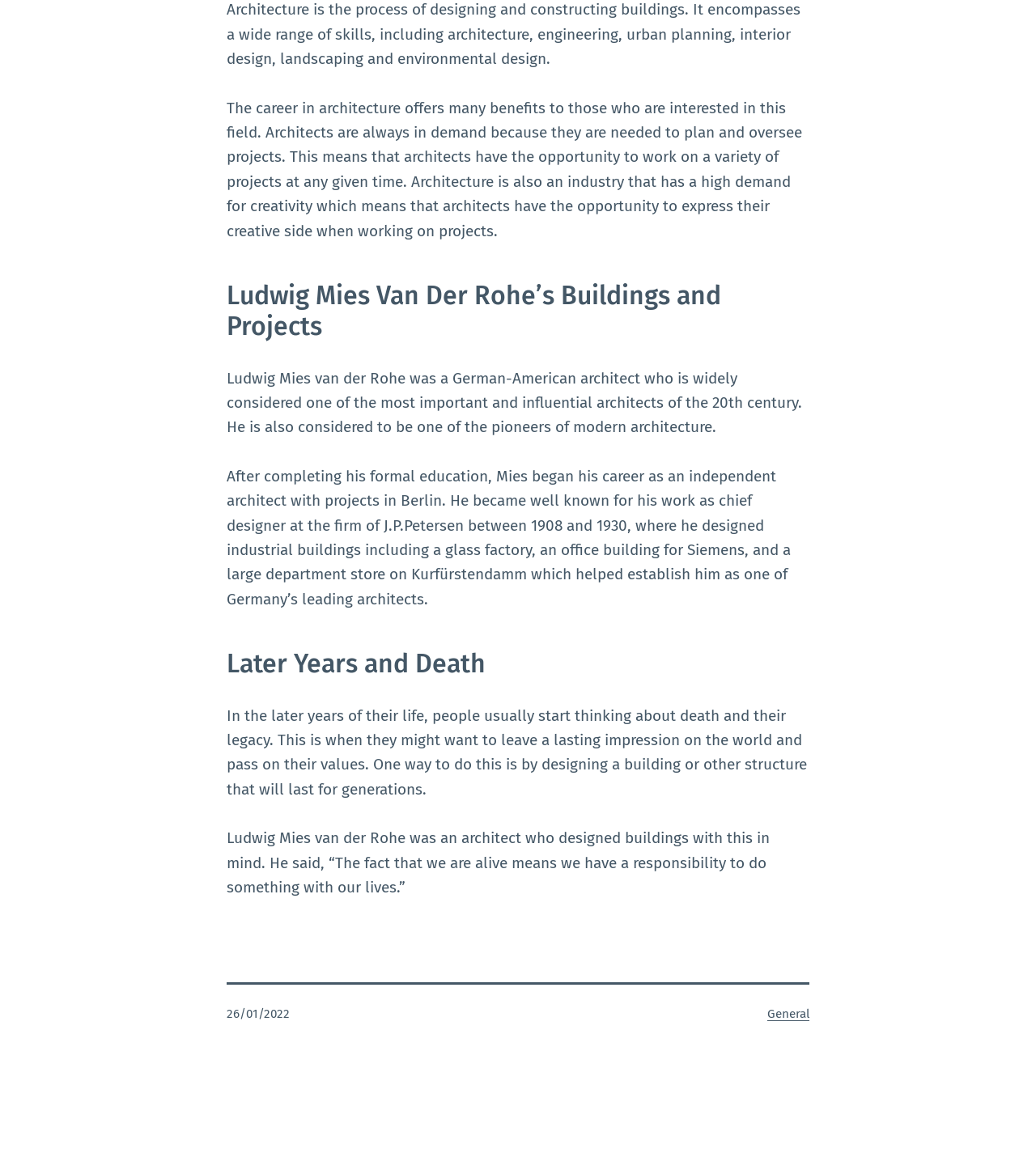Answer briefly with one word or phrase:
What is the date of publication of the article?

26/01/2022